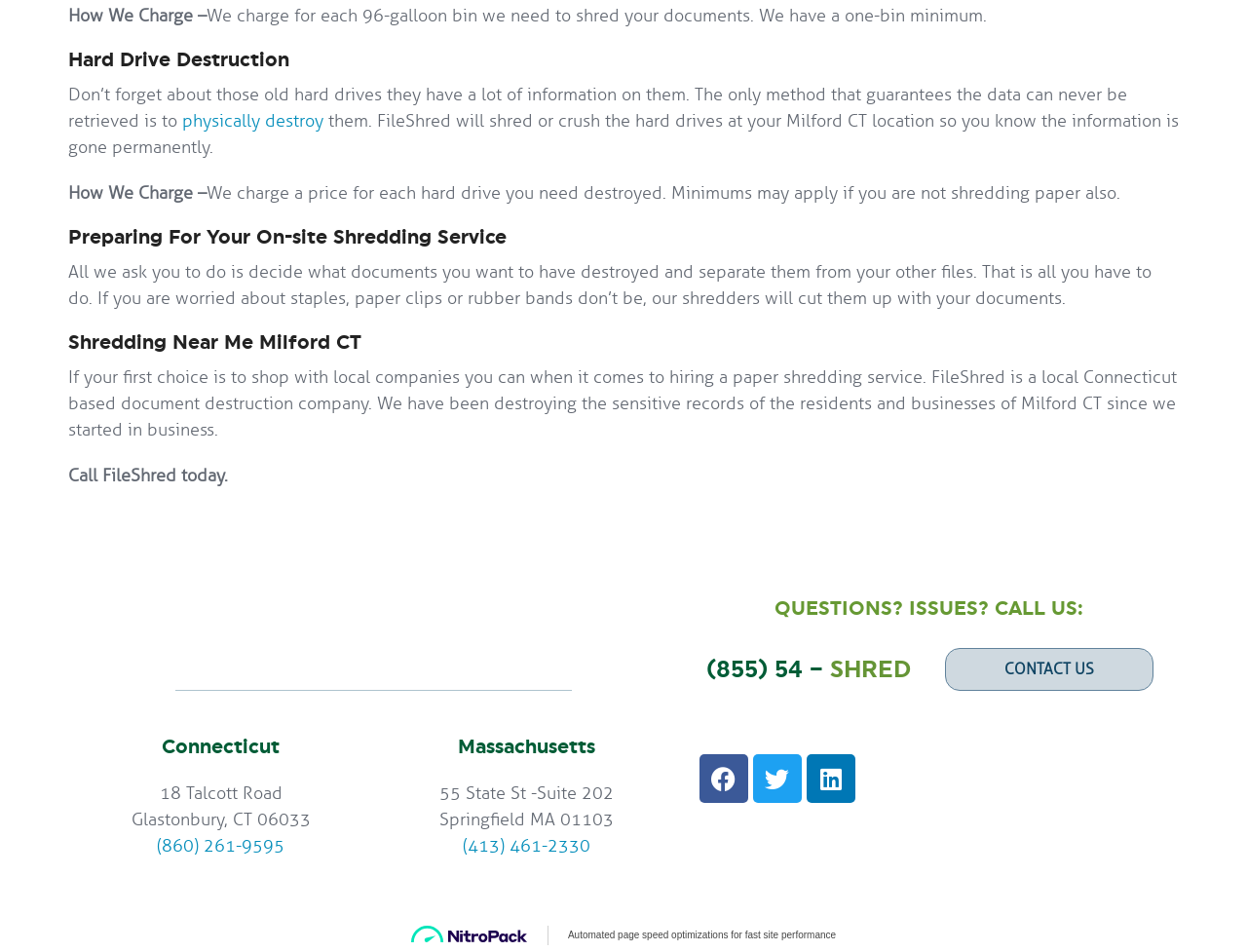Please determine the bounding box coordinates for the element that should be clicked to follow these instructions: "Call the phone number".

[0.126, 0.877, 0.228, 0.9]